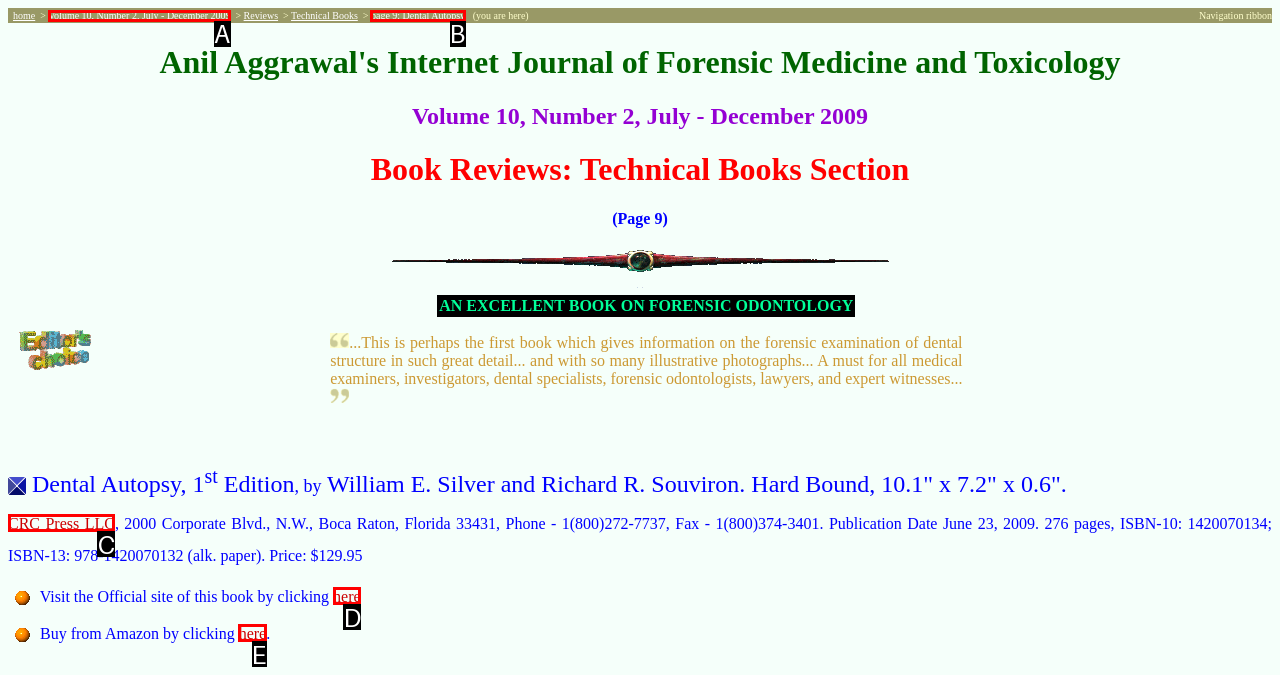Pinpoint the HTML element that fits the description: CRC Press LLC
Answer by providing the letter of the correct option.

C